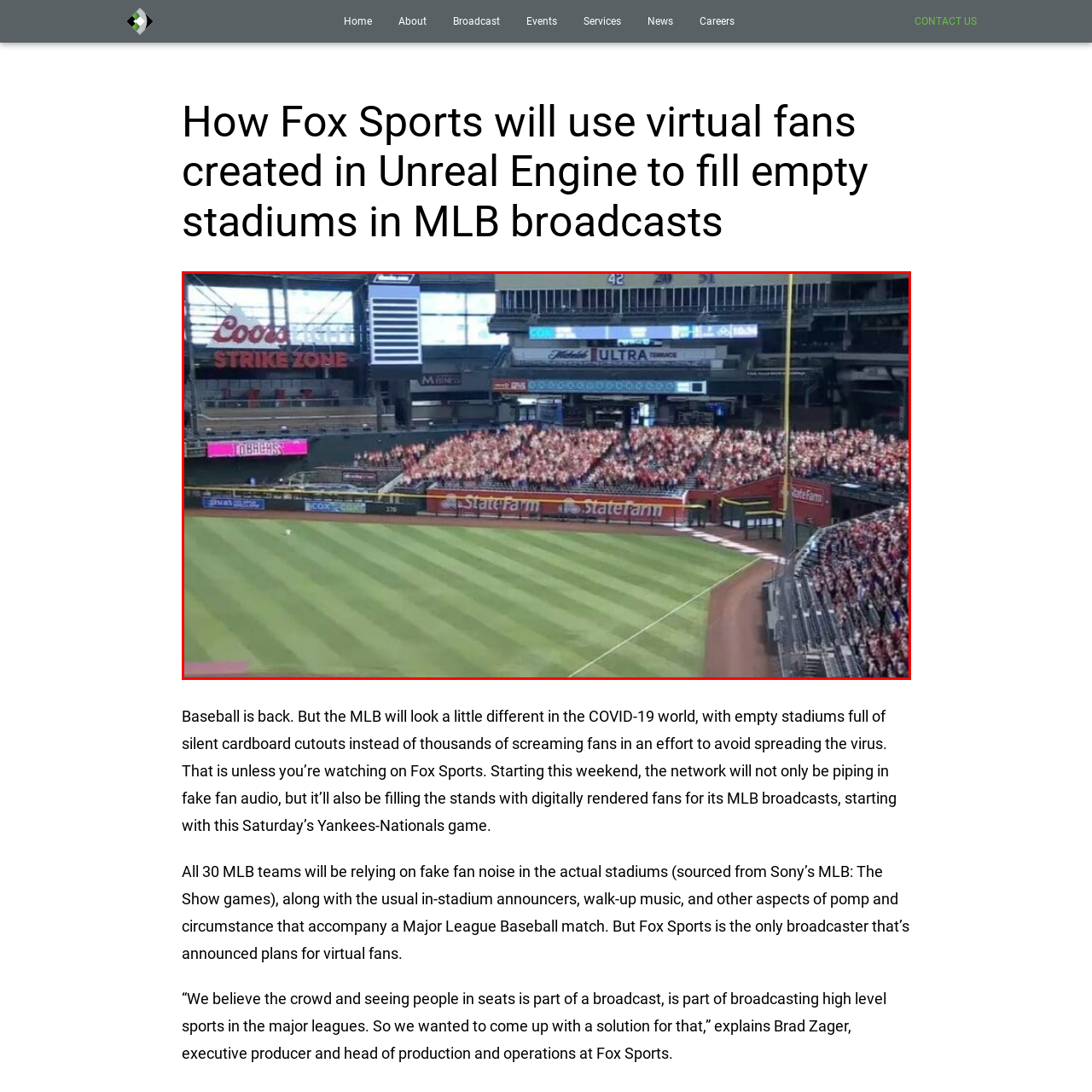Provide a detailed narrative of the image inside the red-bordered section.

The image showcases a baseball stadium scene filled with digitally rendered fans, creating the illusion of a lively crowd during a game. The stands are adorned with numerous virtual spectators, bringing vibrancy to the otherwise empty arena. In the background, prominent signage displays advertisements, including Coors Light and State Farm, enhancing the stadium atmosphere. This innovative approach is part of Fox Sports' strategy to maintain an engaging viewing experience during MLB broadcasts in a time when physical audiences are limited, utilizing technology from Unreal Engine to fill the void left by real fans. The image exemplifies how sports networks are adapting to the challenges posed by the COVID-19 pandemic, striving to preserve the excitement and energy of live games.